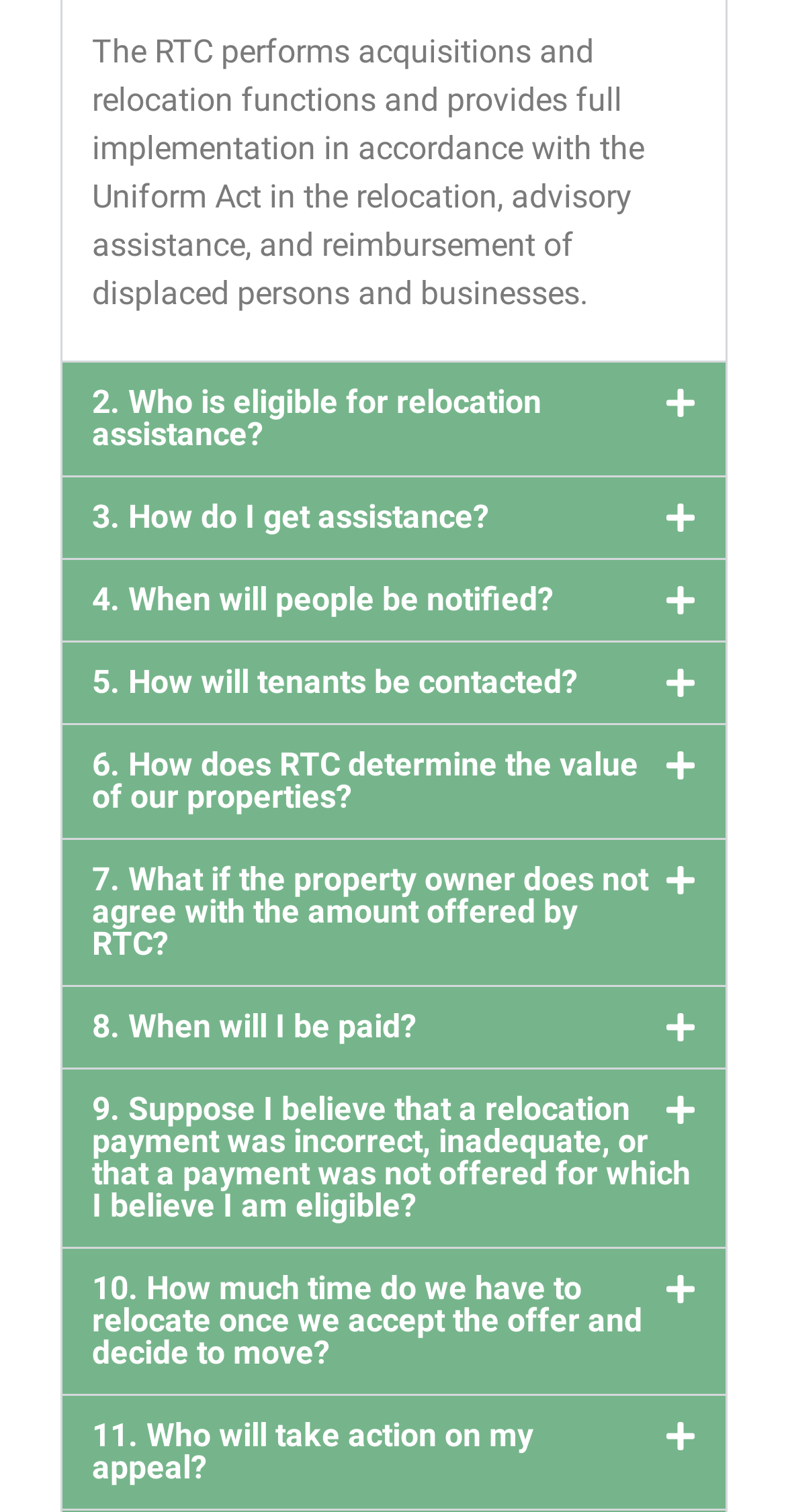Can you show the bounding box coordinates of the region to click on to complete the task described in the instruction: "View '6. How does RTC determine the value of our properties?'"?

[0.078, 0.48, 0.922, 0.555]